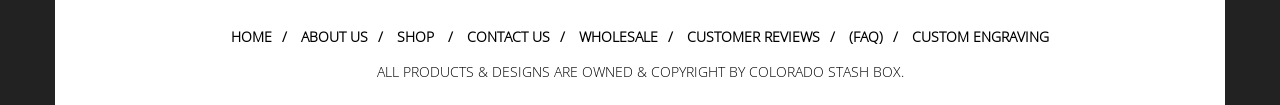Please identify the bounding box coordinates of the element I should click to complete this instruction: 'view customer reviews'. The coordinates should be given as four float numbers between 0 and 1, like this: [left, top, right, bottom].

[0.533, 0.088, 0.656, 0.47]